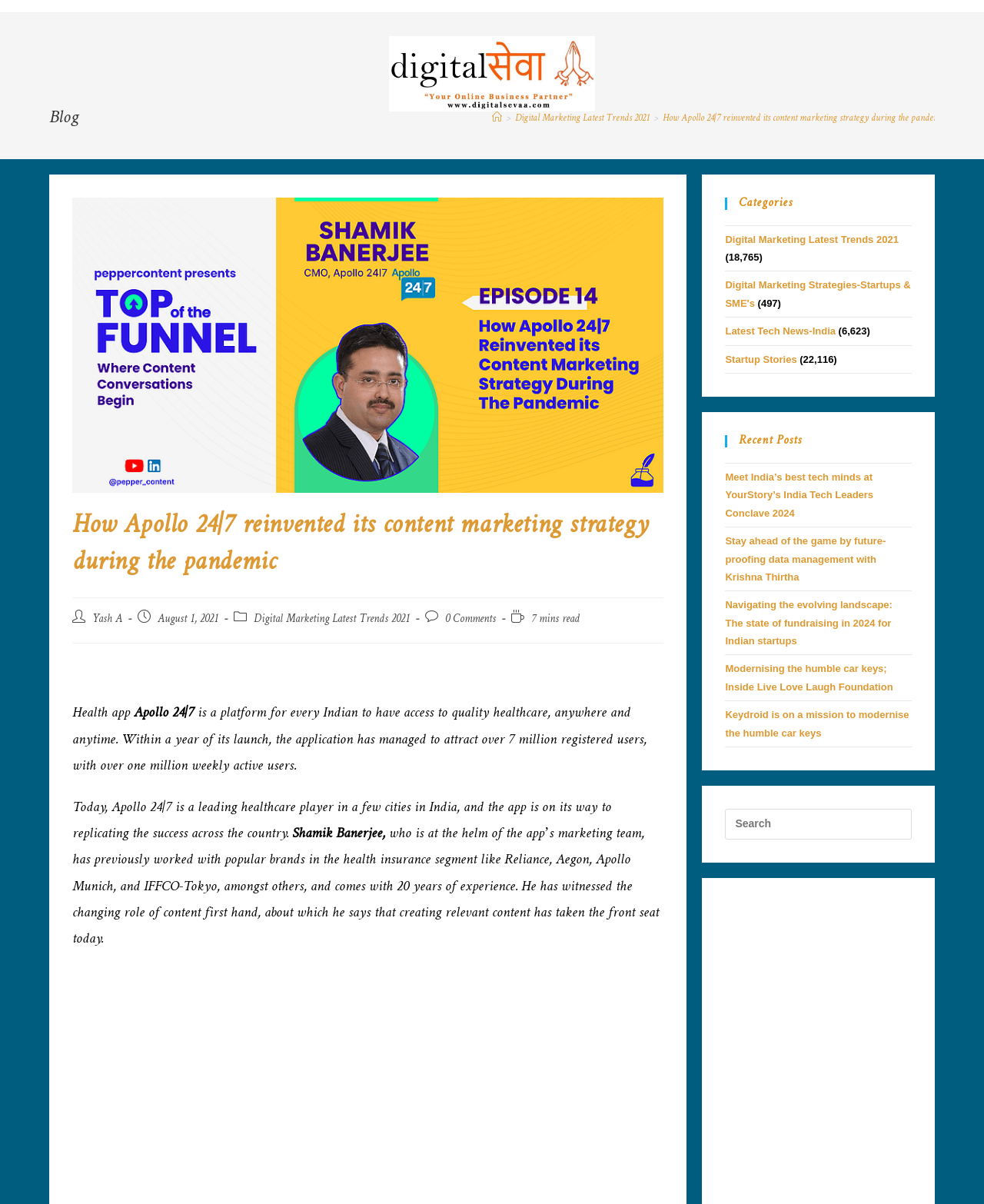Find the bounding box coordinates of the area to click in order to follow the instruction: "Check the 'Recent Posts' section".

[0.737, 0.361, 0.927, 0.372]